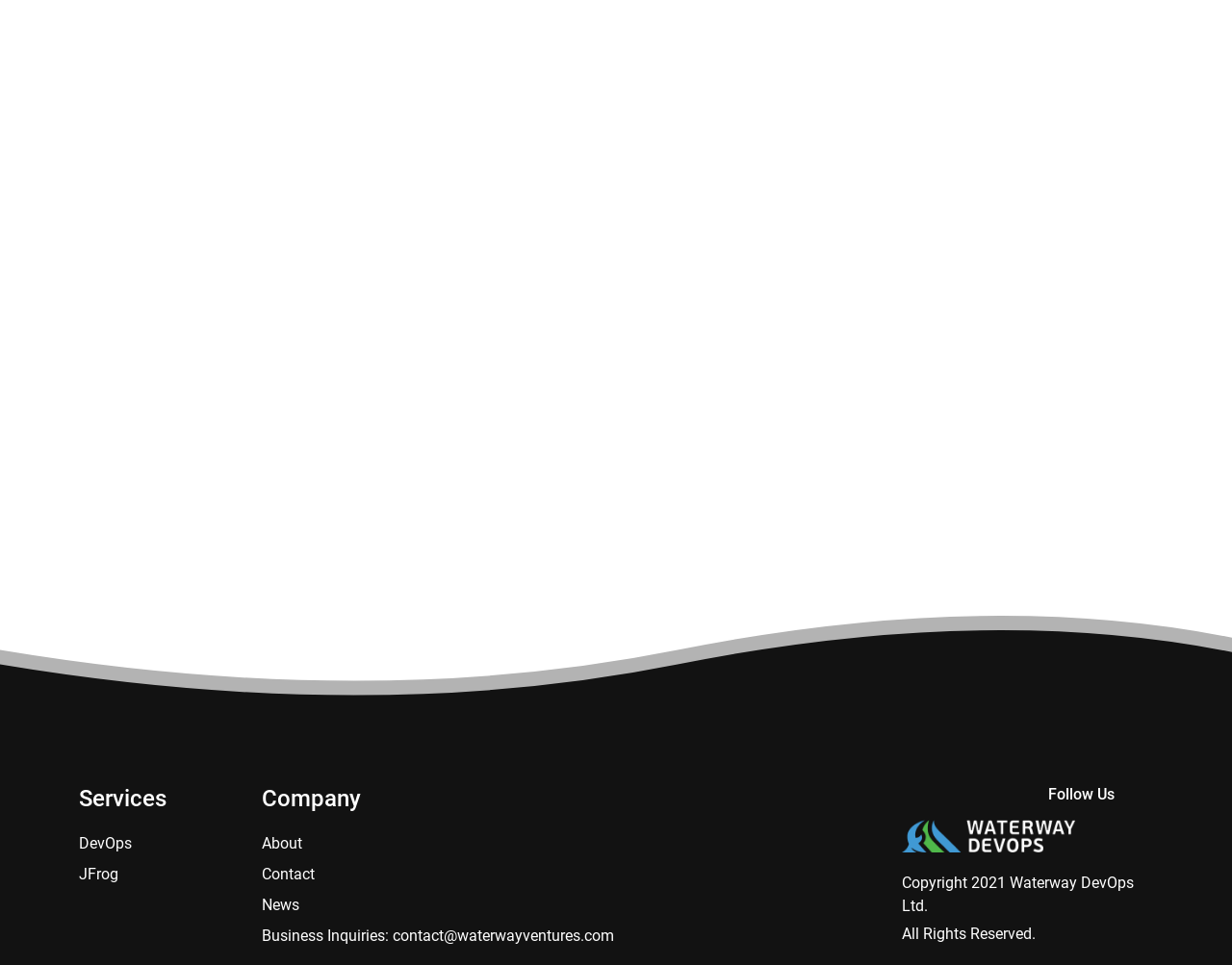How many links are under the 'Company' category?
Refer to the image and provide a one-word or short phrase answer.

4